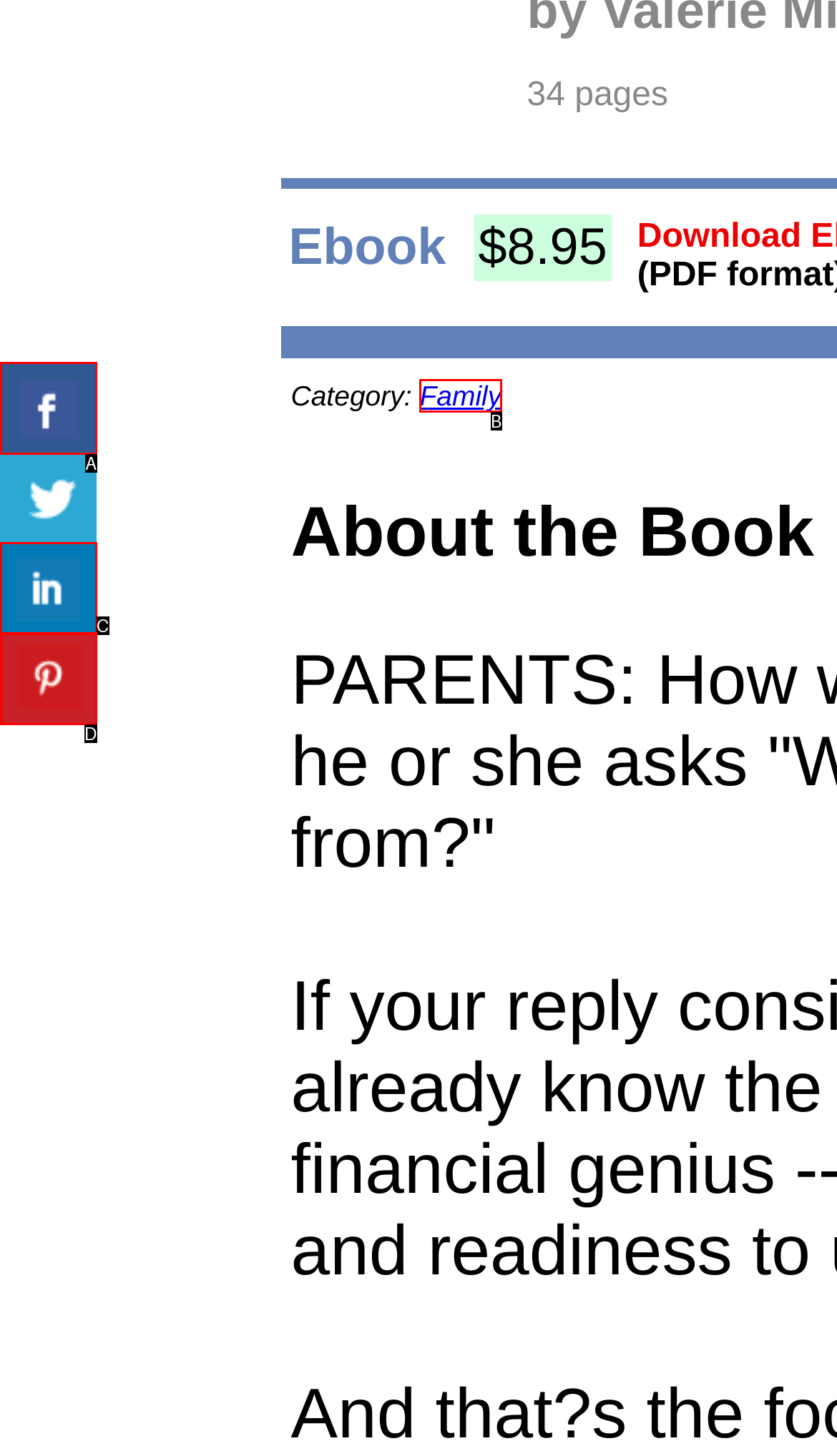Select the letter from the given choices that aligns best with the description: Family. Reply with the specific letter only.

B